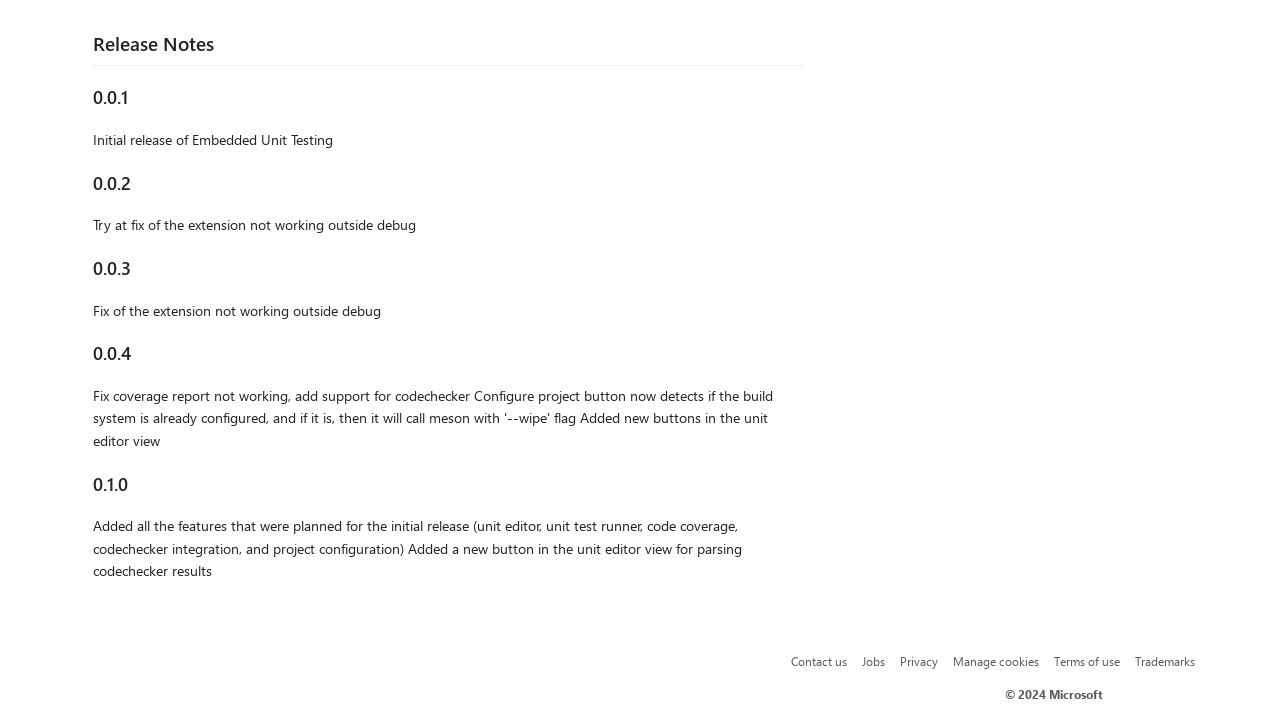Find and provide the bounding box coordinates for the UI element described here: "Contact us". The coordinates should be given as four float numbers between 0 and 1: [left, top, right, bottom].

[0.618, 0.912, 0.662, 0.935]